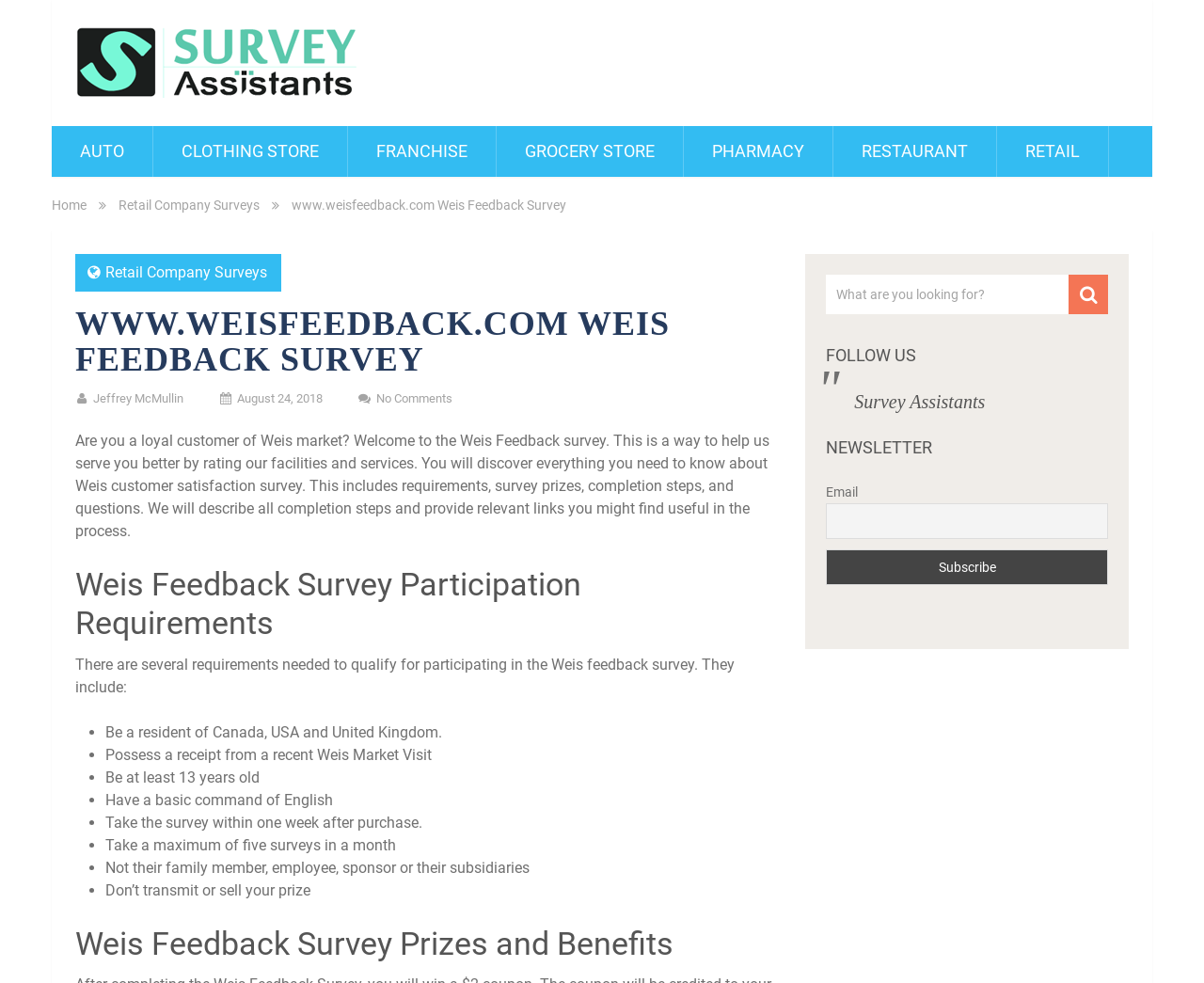Write an extensive caption that covers every aspect of the webpage.

This webpage is about the Weis Feedback survey, which allows customers to provide feedback and rate their experiences at Weis Market. The page is divided into several sections, with a heading at the top that reads "WWW.WEISFEEDBACK.COM WEIS FEEDBACK SURVEY". 

Below the heading, there is a brief introduction to the survey, explaining its purpose and what customers can expect to learn from it. This section is followed by a list of requirements that customers must meet to participate in the survey, including being a resident of Canada, the USA, or the UK, possessing a receipt from a recent Weis Market visit, and being at least 13 years old.

The next section is dedicated to the prizes and benefits that customers can receive by taking the survey. There is also a section that provides links to other retail company surveys.

On the top left side of the page, there are several links to different categories, including "AUTO", "CLOTHING STORE", "FRANCHISE", and others. Below these links, there are two more links, "Home" and "Retail Company Surveys".

On the right side of the page, there is a search bar with a button and a heading that reads "FOLLOW US". Below the search bar, there is a blockquote with a link to "Survey Assistants" and a section for subscribing to a newsletter.

Overall, the webpage is well-organized and easy to navigate, with clear headings and concise text that explains the purpose and requirements of the Weis Feedback survey.